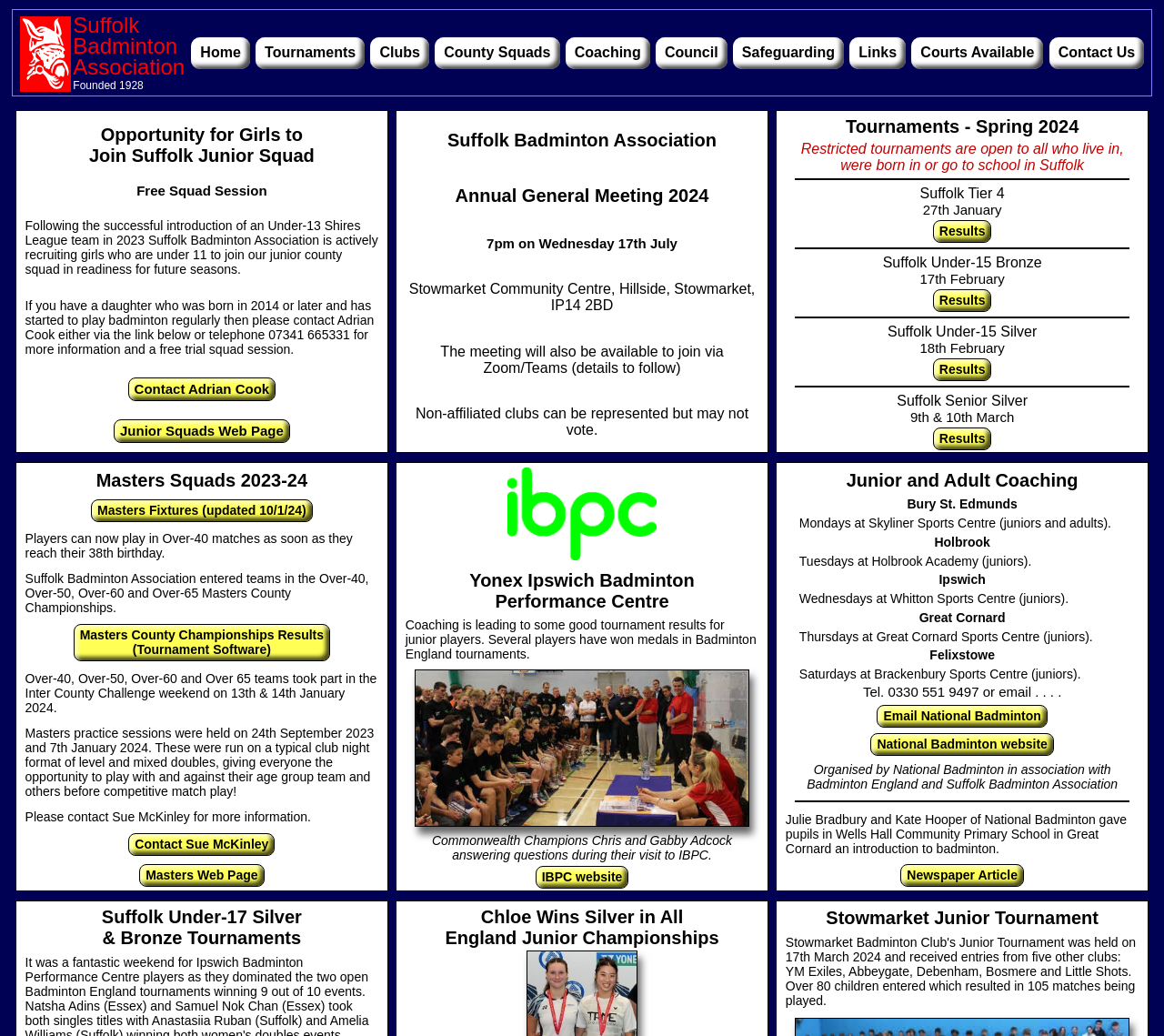What is the name of the badminton association?
Based on the image, please offer an in-depth response to the question.

I found the answer by looking at the heading element with the text 'Suffolk Badminton Association' which is located at the top of the webpage.